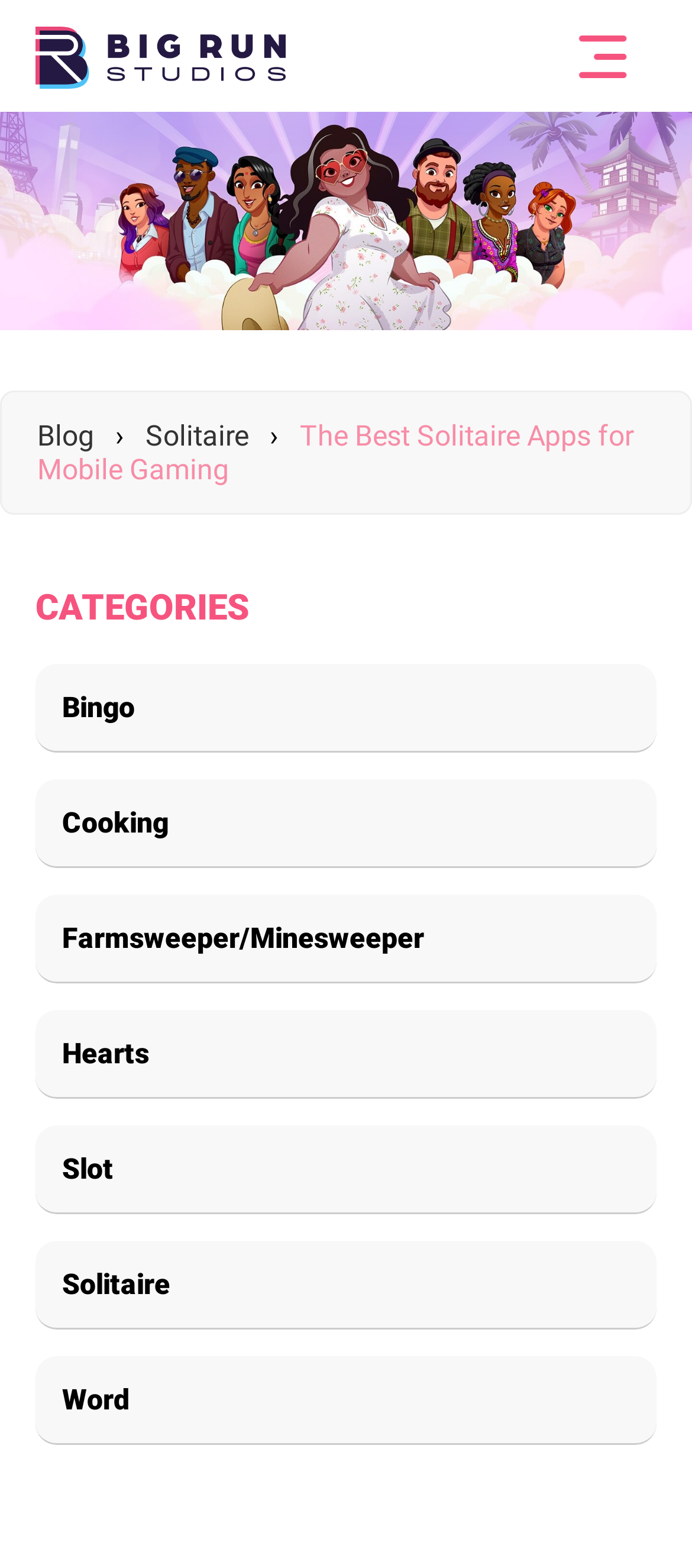Review the image closely and give a comprehensive answer to the question: How many navigation links are above the 'CATEGORIES' heading?

I counted the number of links above the 'CATEGORIES' heading, which are 'Blog', '›', and 'Solitaire'. Therefore, there are 3 navigation links above the 'CATEGORIES' heading.